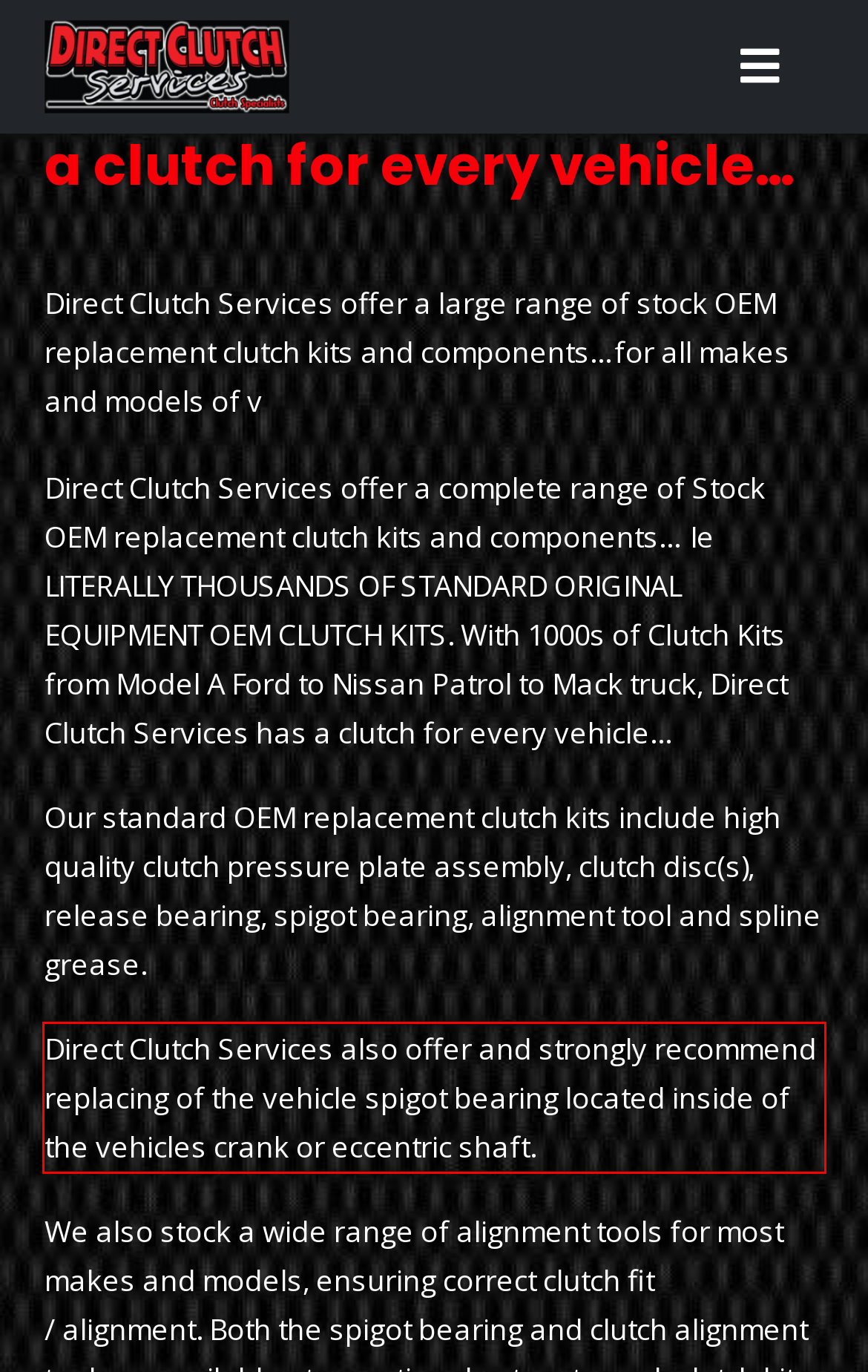Examine the webpage screenshot, find the red bounding box, and extract the text content within this marked area.

Direct Clutch Services also offer and strongly recommend replacing of the vehicle spigot bearing located inside of the vehicles crank or eccentric shaft.